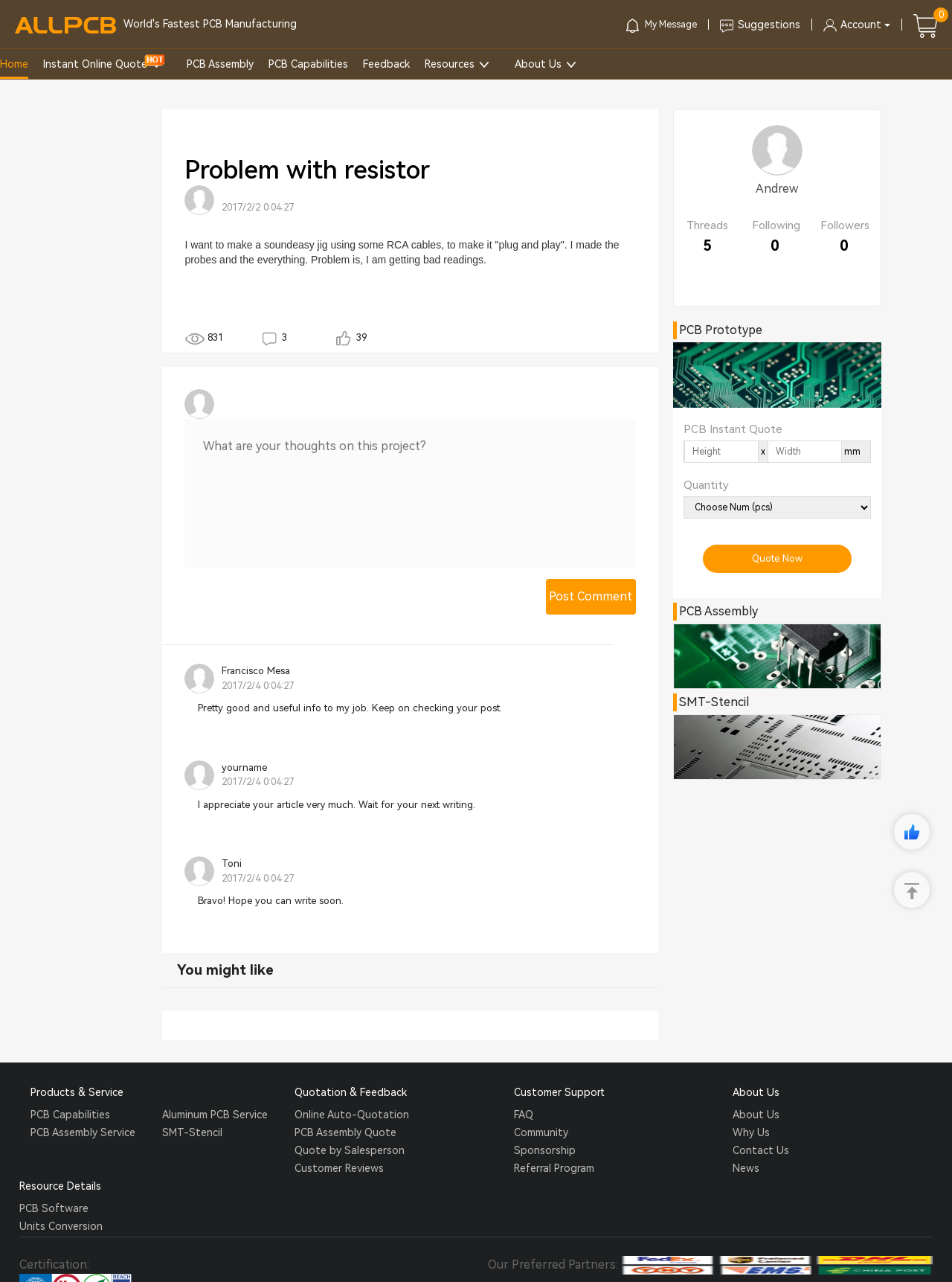Produce a meticulous description of the webpage.

This webpage appears to be a forum or discussion board where users can share their projects and receive feedback from others. At the top of the page, there is a navigation menu with links to various sections, including "Home", "Instant Online Quote", "PCB Assembly", "PCB Capabilities", "Feedback", "Resources", and "About Us". 

Below the navigation menu, there is a heading that reads "Problem with resistor" and a brief description of the project, which involves creating a soundeasy jig using RCA cables. The project description is accompanied by an image.

The main content of the page is divided into two sections. The left section contains a series of comments and replies from users, including Francisco Mesa, yourname, and Toni. Each comment includes the user's name, the date and time of the comment, and the comment itself. Some comments also include images.

The right section of the page appears to be a sidebar with various links and tools. There is a heading that reads "You might like" and a list of links to other projects or topics. Below this, there is a section with links to "Threads", "Following", and "Followers", as well as a button to "Post Comment". 

Further down the sidebar, there is a section with tools for designing and ordering printed circuit boards (PCBs). This includes a form with fields for entering the height, width, and quantity of the PCB, as well as a dropdown menu for selecting the type of PCB. There is also a button to "Quote Now" and links to related services, such as "PCB Assembly" and "SMT-Stencil".